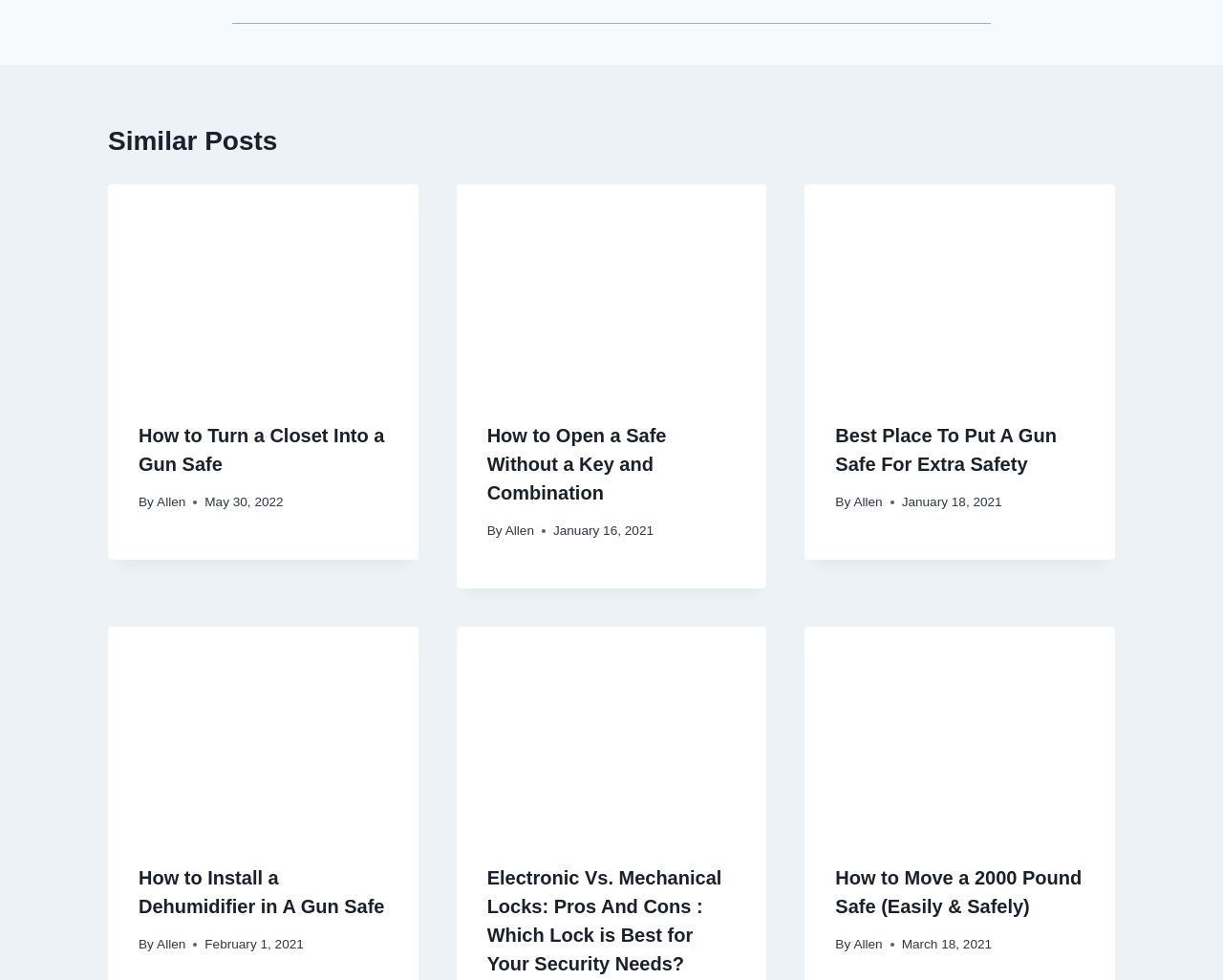How many articles are on this webpage?
Look at the image and answer the question using a single word or phrase.

6